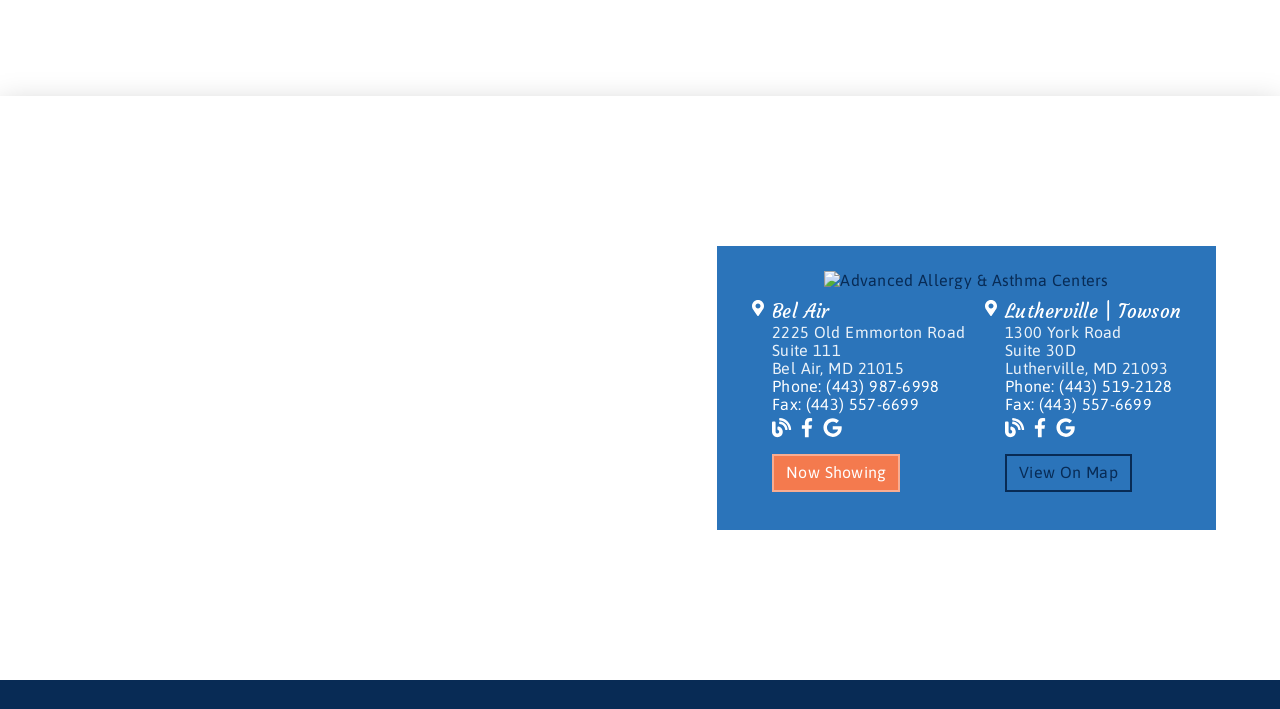Pinpoint the bounding box coordinates for the area that should be clicked to perform the following instruction: "Click the 'Now Showing' button".

[0.603, 0.641, 0.703, 0.694]